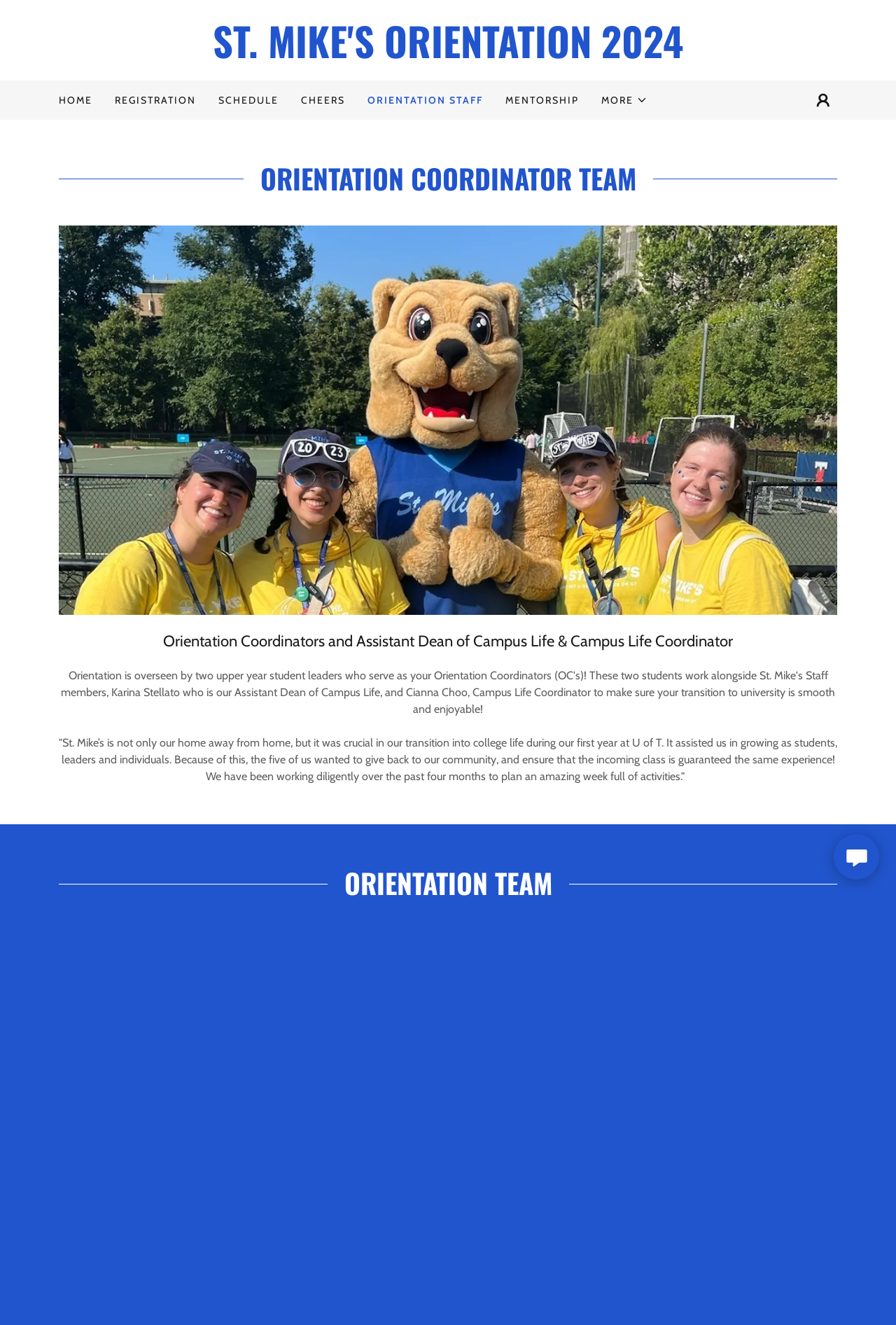Answer the question in one word or a short phrase:
How many images are on the page?

4